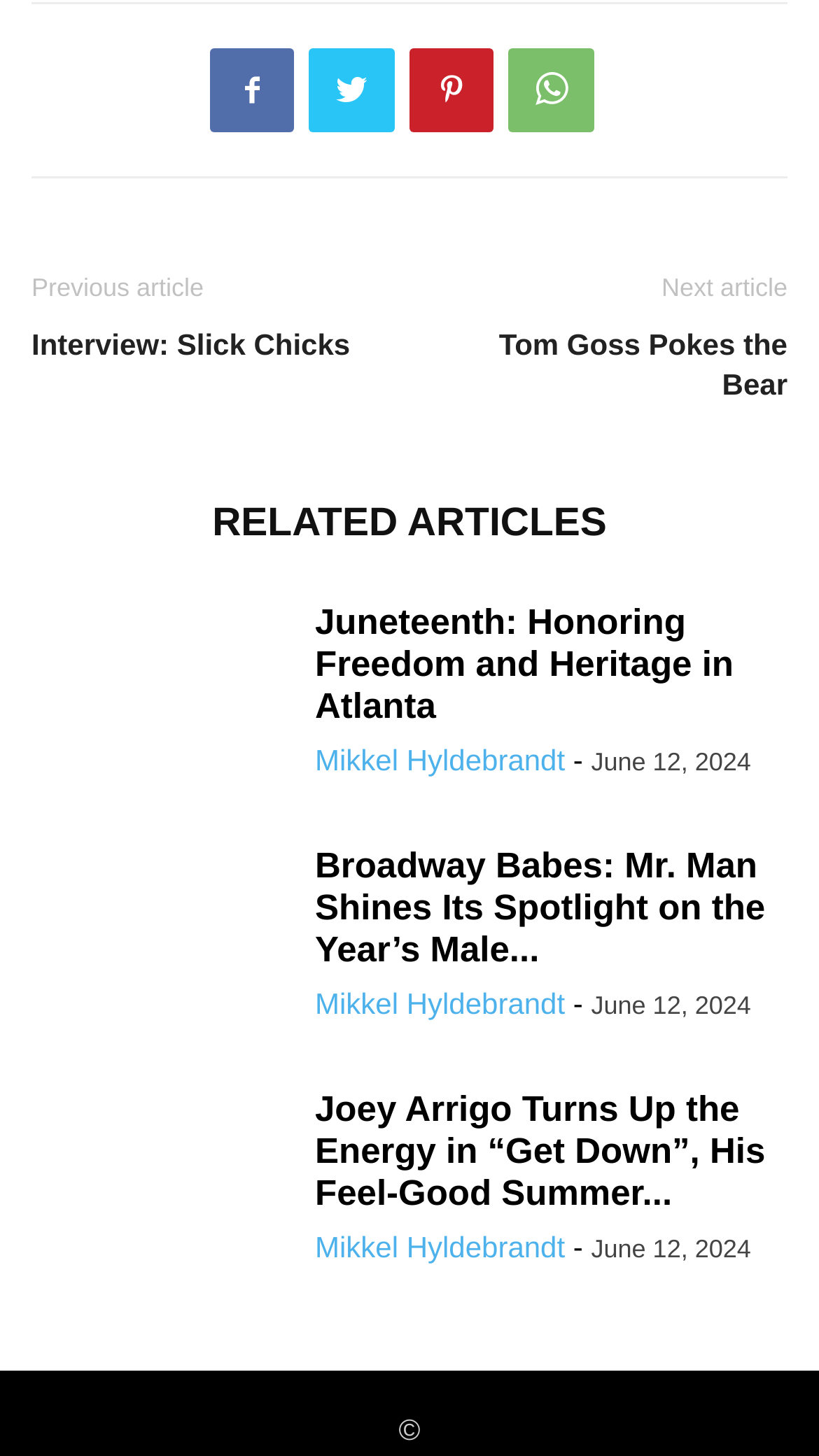Reply to the question with a single word or phrase:
What is the date of the article 'Broadway Babes: Mr. Man Shines Its Spotlight on the Year’s Male Tony Nominees'?

June 12, 2024